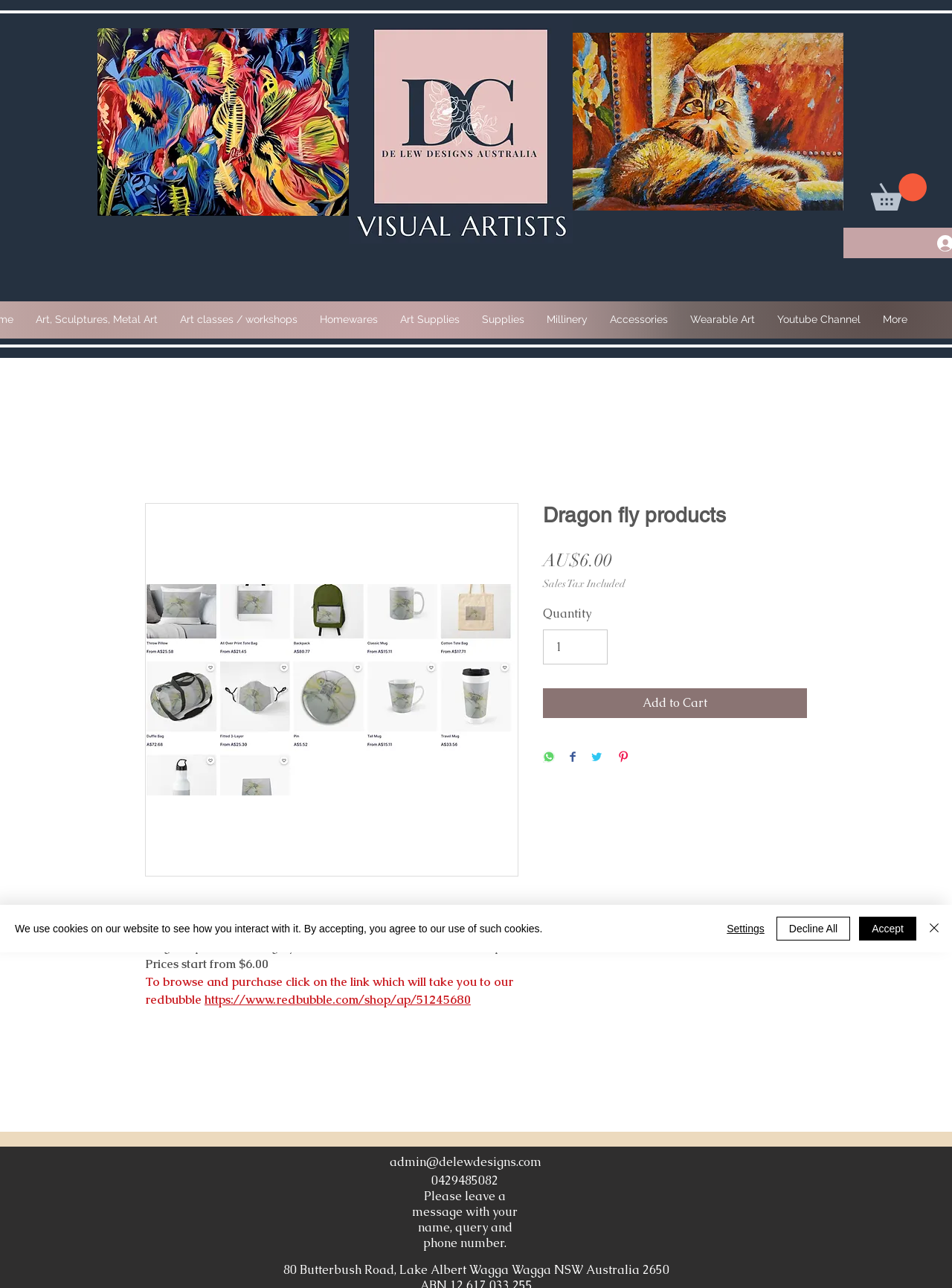What is the contact phone number?
Refer to the image and respond with a one-word or short-phrase answer.

0429485082